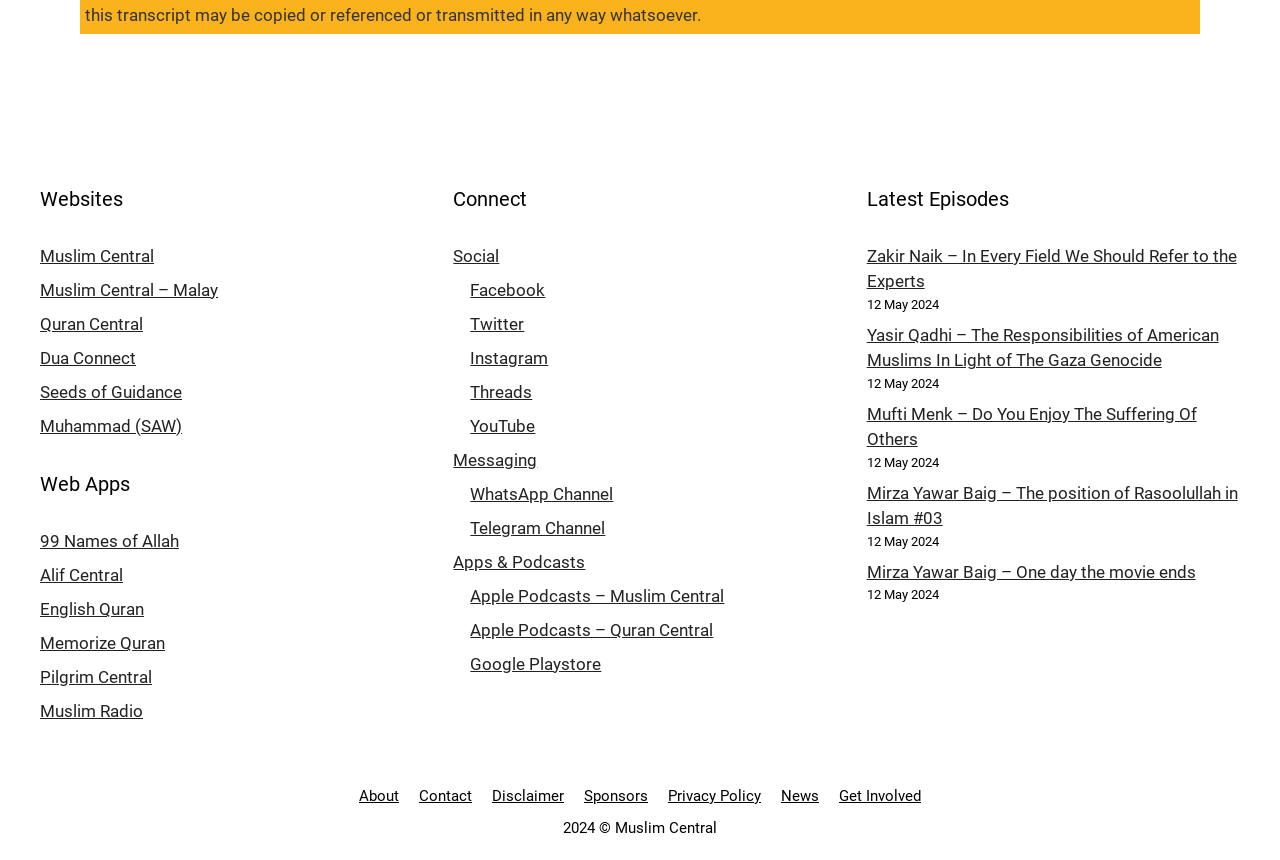What type of content is available under 'Web Apps'?
Please answer the question with a detailed and comprehensive explanation.

The 'Web Apps' section contains links to various Islamic apps and tools, such as 99 Names of Allah, Alif Central, and Memorize Quran, which suggests that the content available under this section is related to Islamic apps and tools.